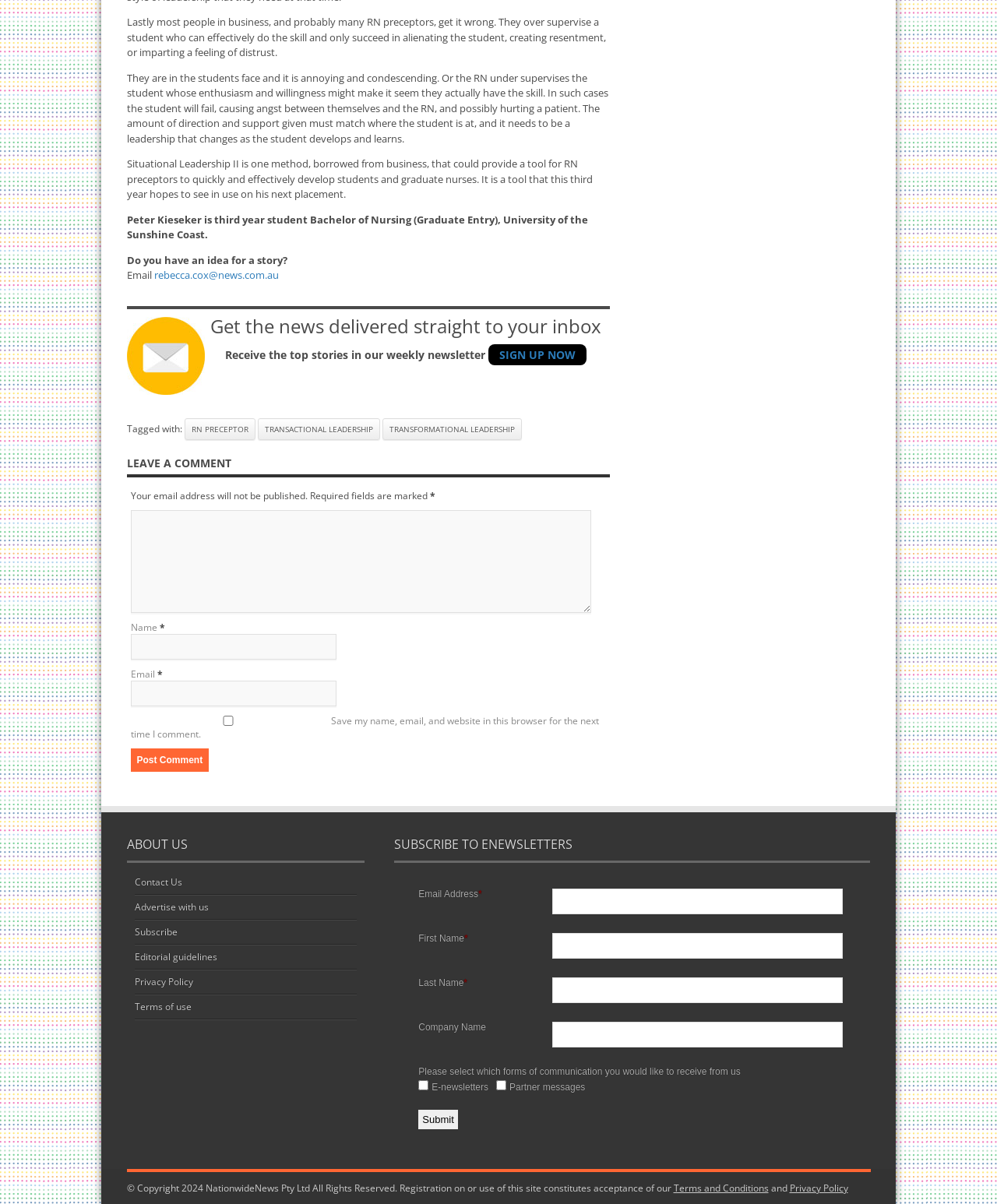Find the bounding box coordinates of the clickable region needed to perform the following instruction: "Leave a comment". The coordinates should be provided as four float numbers between 0 and 1, i.e., [left, top, right, bottom].

[0.131, 0.622, 0.21, 0.641]